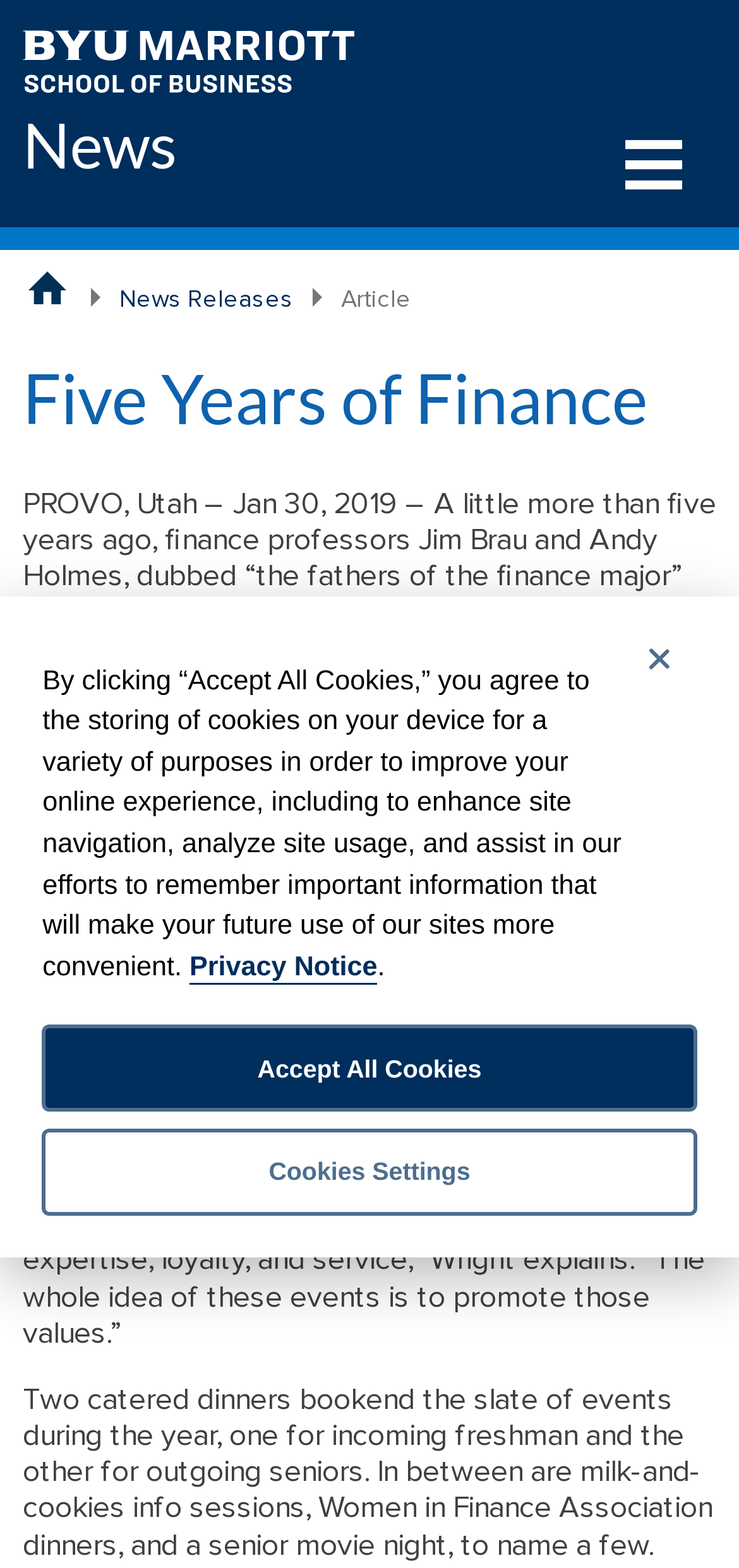Describe all the key features of the webpage in detail.

The webpage is an article about the finance department at BYU Marriott School of Business, celebrating its five-year anniversary as a major. At the top left corner, there is a BYU Marriott horizontal logo and a link to the BYU Marriott home page. Next to the logo, there is a link to the news section. On the top right corner, there is an open site menu button with an icon, which expands to show more links, including the BYU Marriott School of Business home page and news releases.

Below the top navigation, there is a heading that reads "Five Years of Finance". The main content of the article is divided into two paragraphs. The first paragraph describes how the finance major was created and its growth since 2013. The second paragraph explains the initiatives taken by the finance program faculty to establish a network of students, faculty, and alumni, including a robust calendar of student events.

At the bottom of the page, there is a dialog box with a cookie policy notice. The dialog box has a close button at the top right corner and contains a description of the cookie policy. There are also two buttons, "Accept All Cookies" and "Cookies Settings", and a link to the privacy notice.